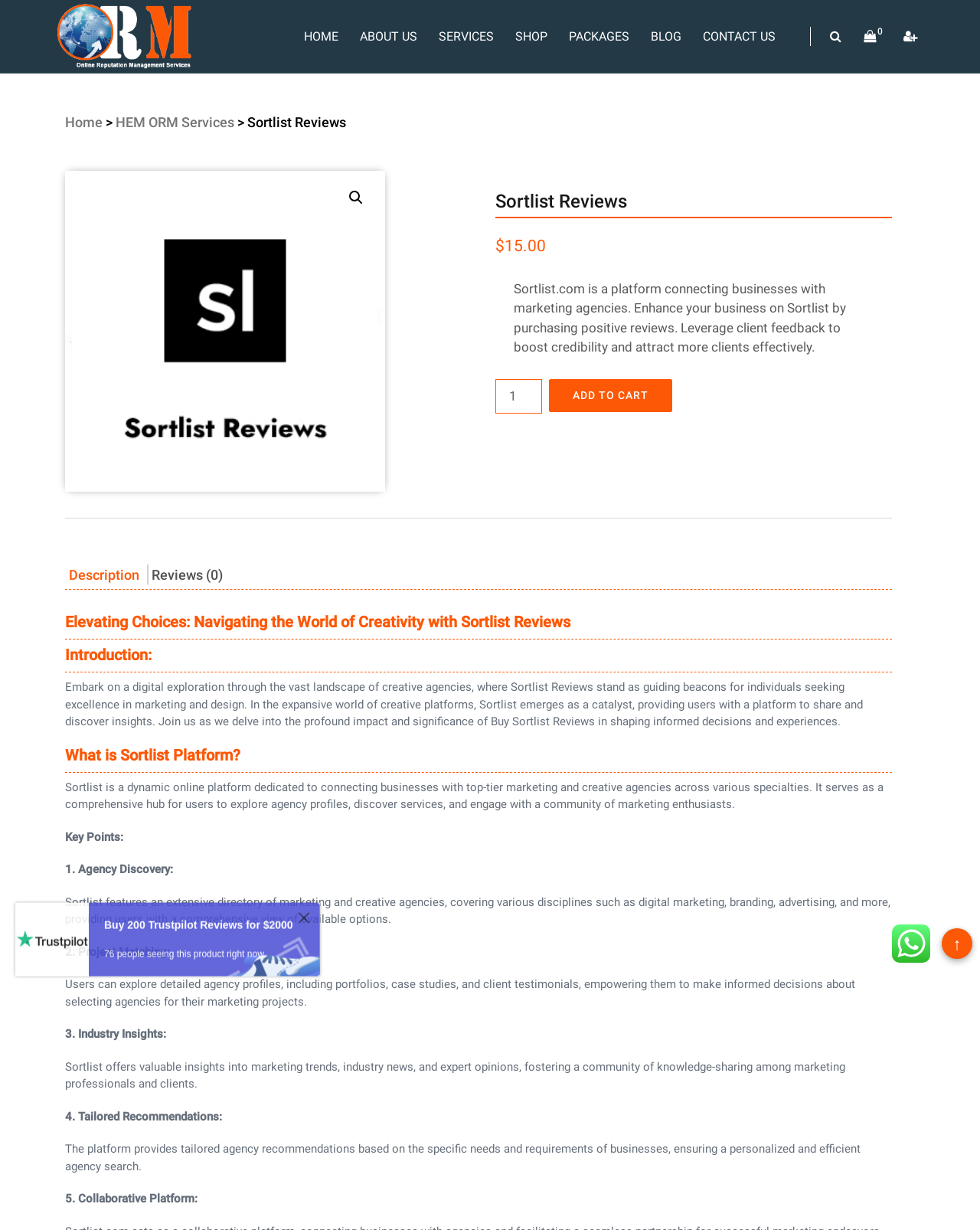What is the price of buying Sortlist Reviews?
Refer to the screenshot and respond with a concise word or phrase.

$15.00